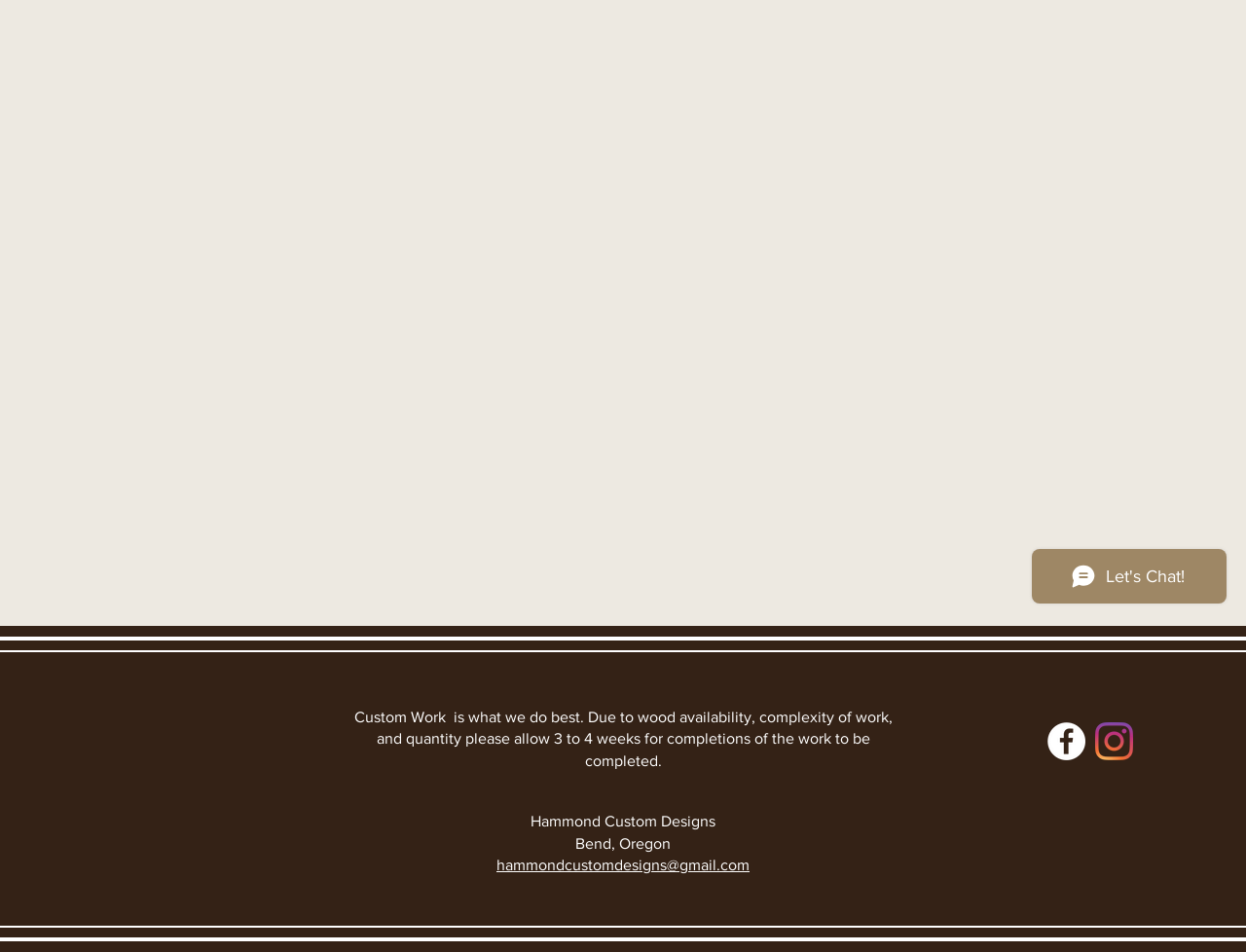Based on the provided description, "hammondcustomdesigns@gmail.com", find the bounding box of the corresponding UI element in the screenshot.

[0.398, 0.9, 0.602, 0.917]